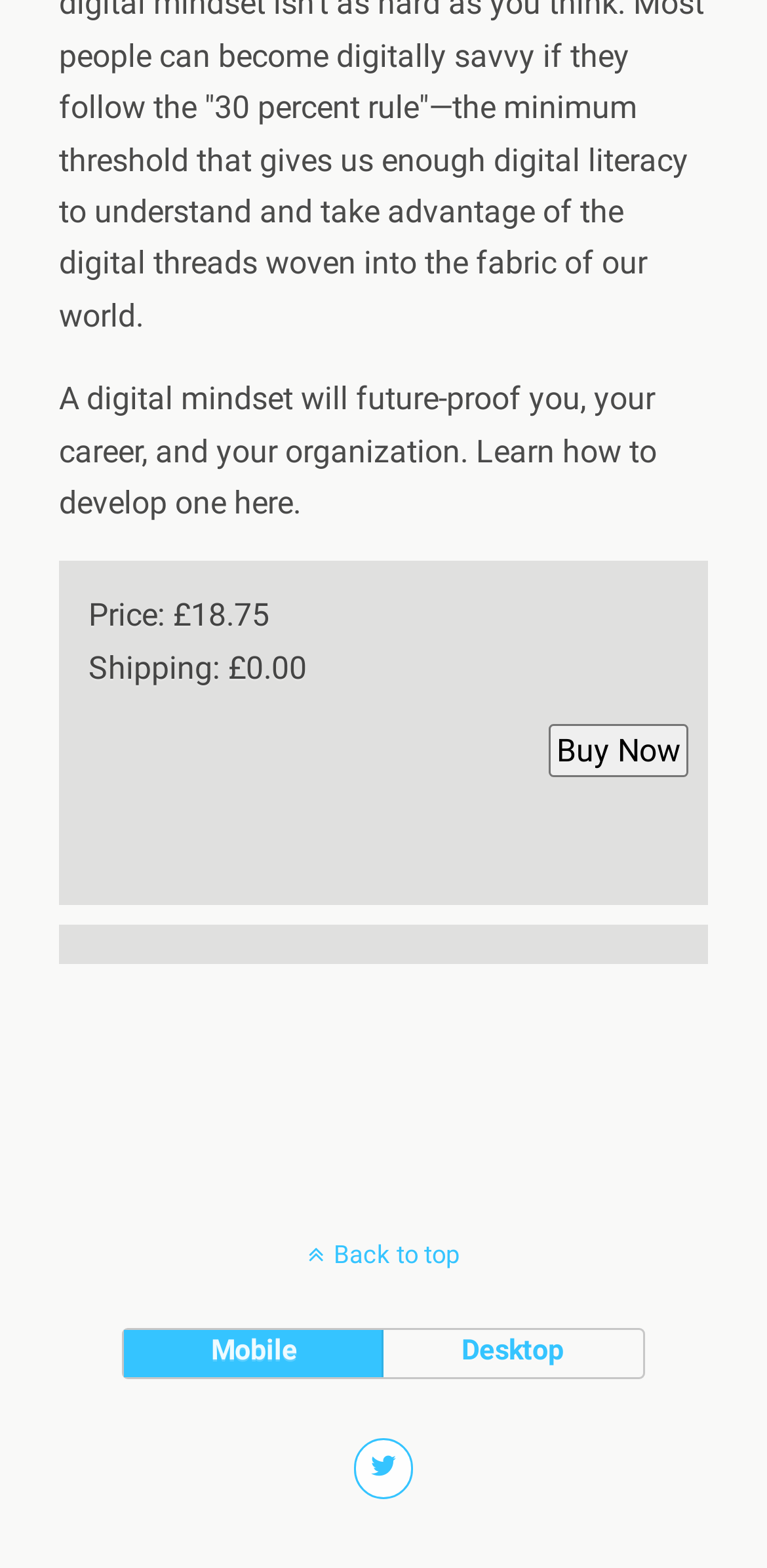How many buttons are there at the bottom of the page?
Can you provide an in-depth and detailed response to the question?

At the bottom of the page, there are three buttons: 'Mobile', 'Desktop', and a button with an icon. These buttons are likely used to switch between different views or modes.